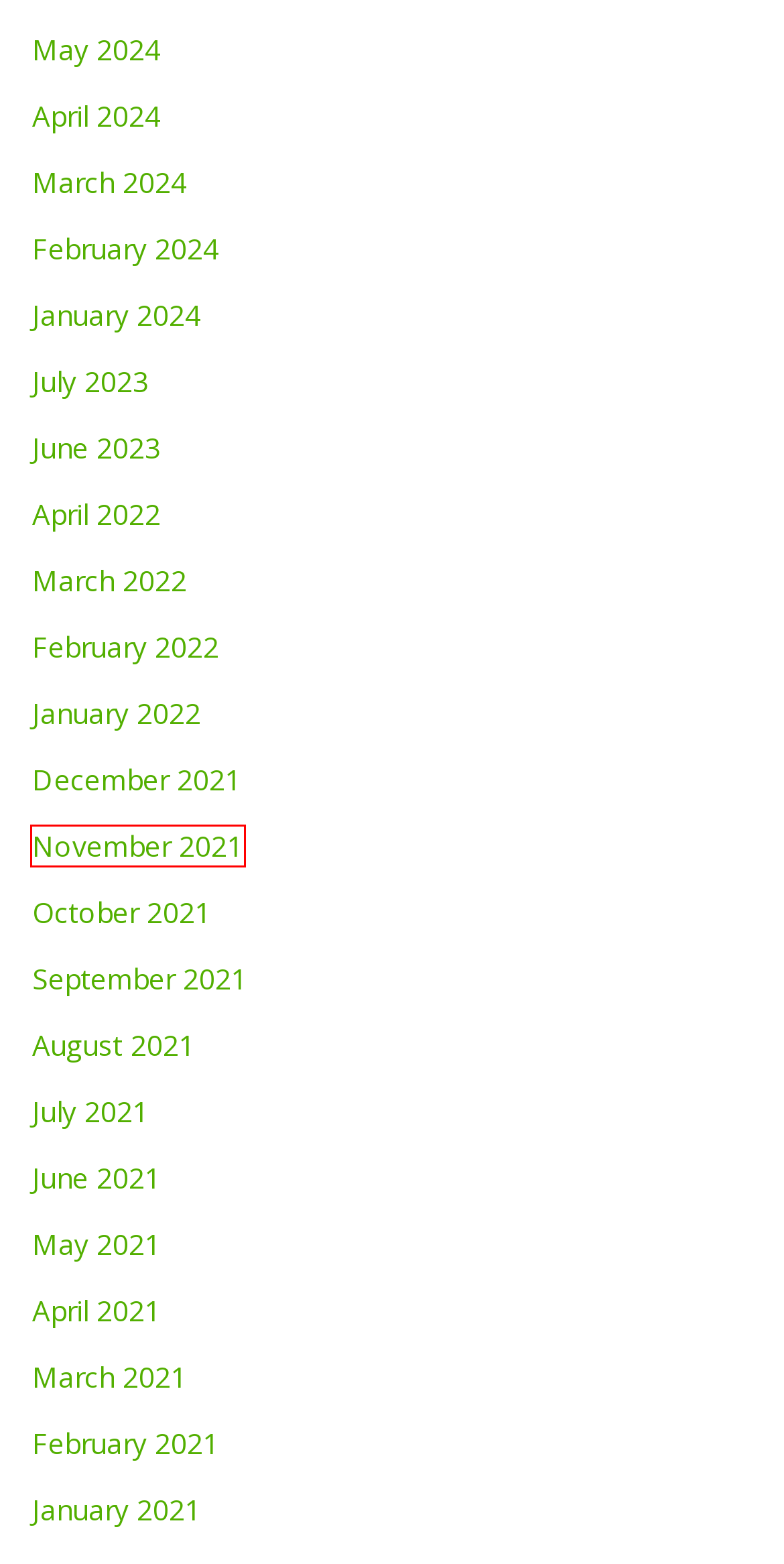You have a screenshot of a webpage with a red rectangle bounding box. Identify the best webpage description that corresponds to the new webpage after clicking the element within the red bounding box. Here are the candidates:
A. April 2024 - JLS ONE
B. June 2021 - JLS ONE
C. July 2021 - JLS ONE
D. April 2021 - JLS ONE
E. October 2021 - JLS ONE
F. November 2021 - JLS ONE
G. May 2024 - JLS ONE
H. March 2024 - JLS ONE

F